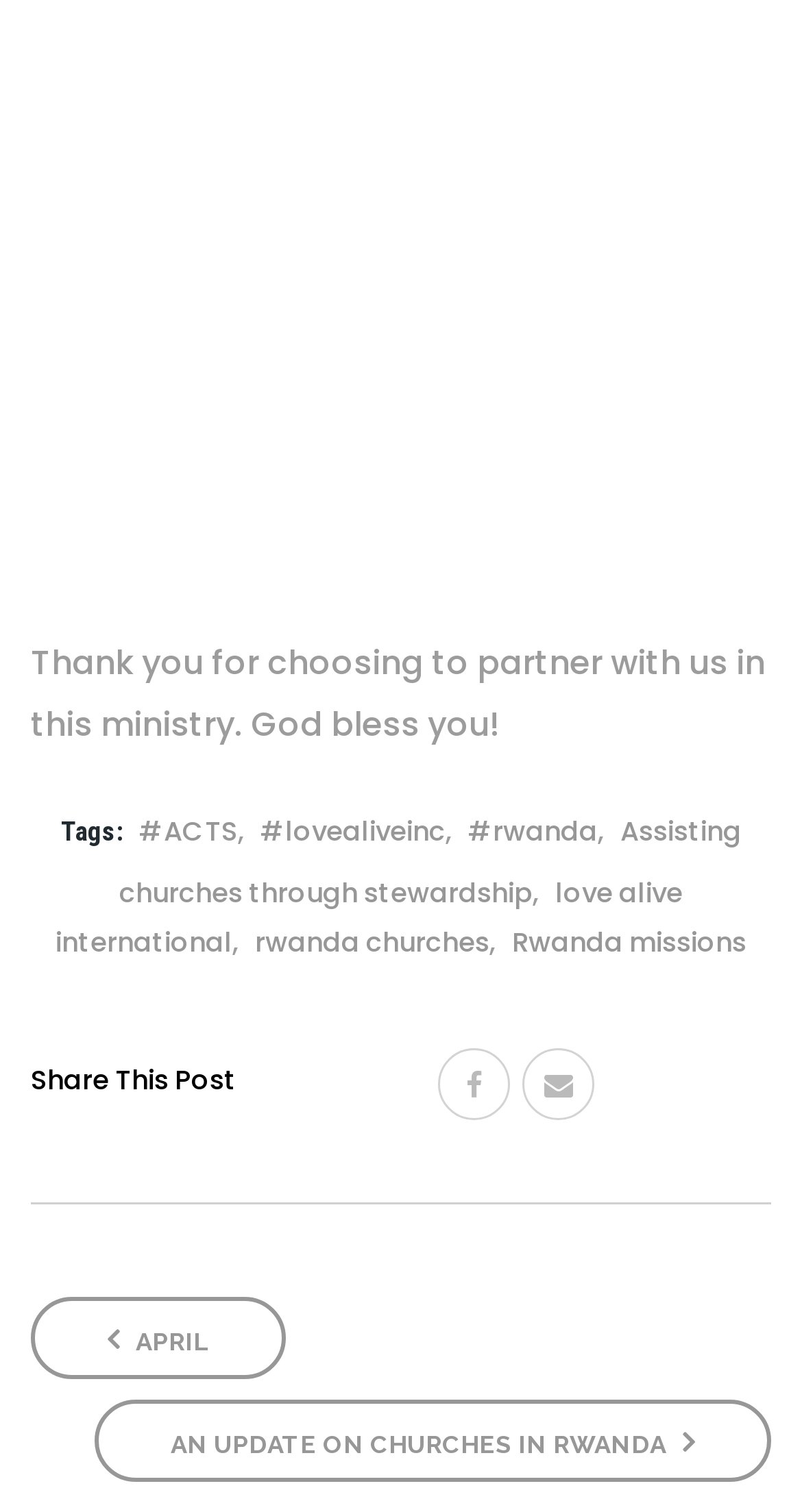Please provide the bounding box coordinates for the element that needs to be clicked to perform the following instruction: "Click on the 'ACTS' tag". The coordinates should be given as four float numbers between 0 and 1, i.e., [left, top, right, bottom].

[0.173, 0.536, 0.296, 0.562]